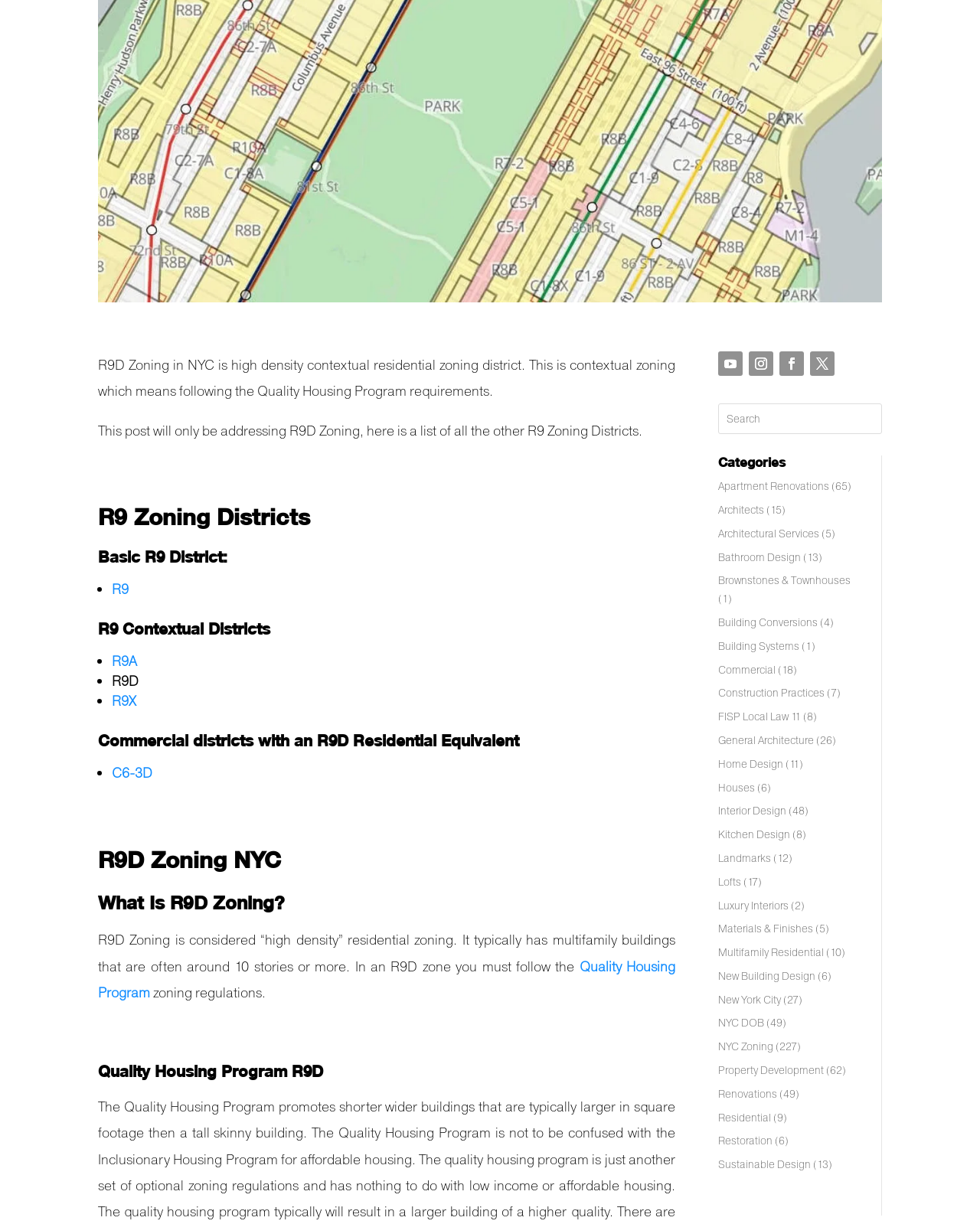Predict the bounding box for the UI component with the following description: "JanaServer 2.4.8.51".

None